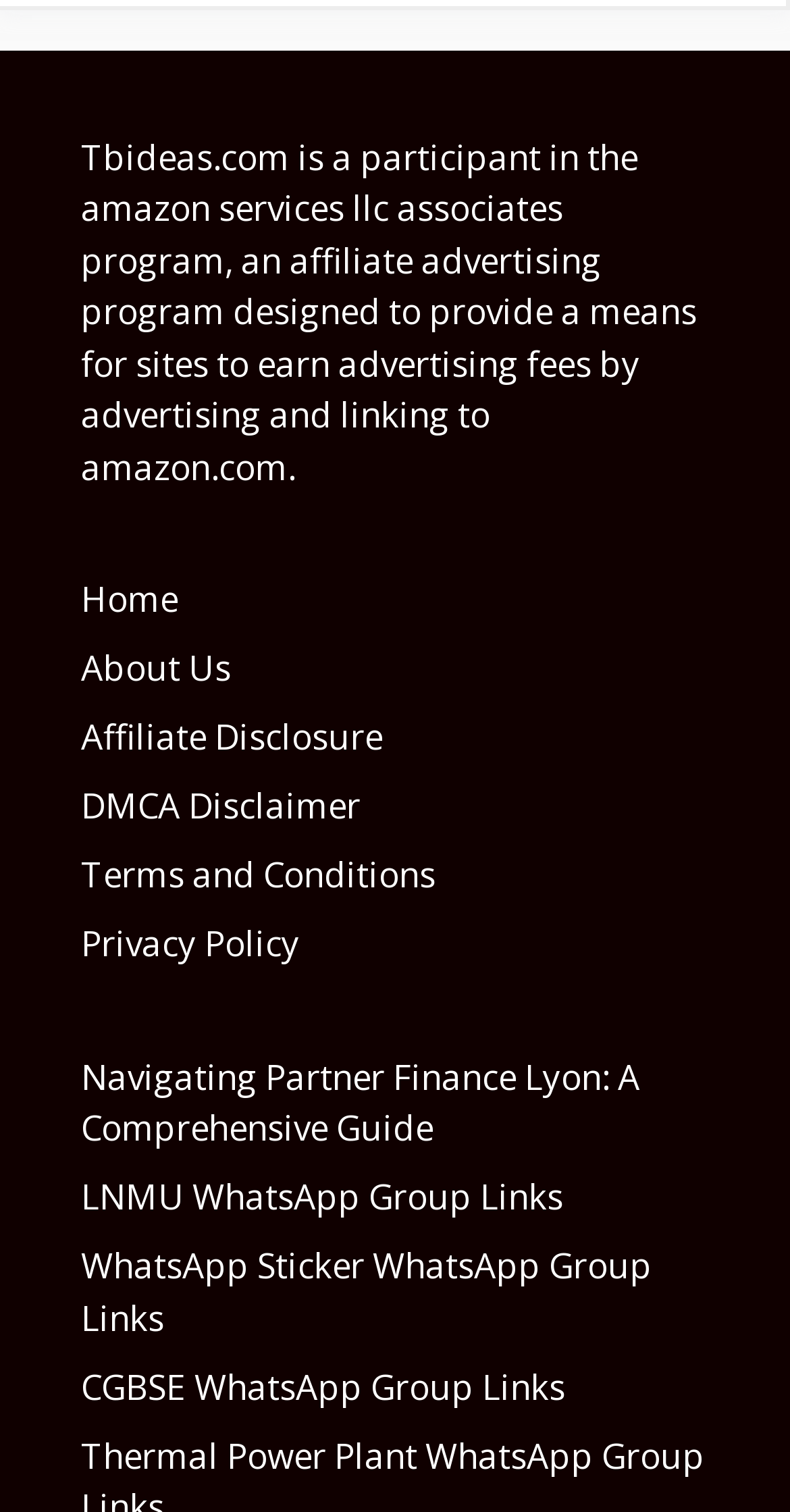Please answer the following question using a single word or phrase: 
How many WhatsApp Group Links are mentioned on the webpage?

3